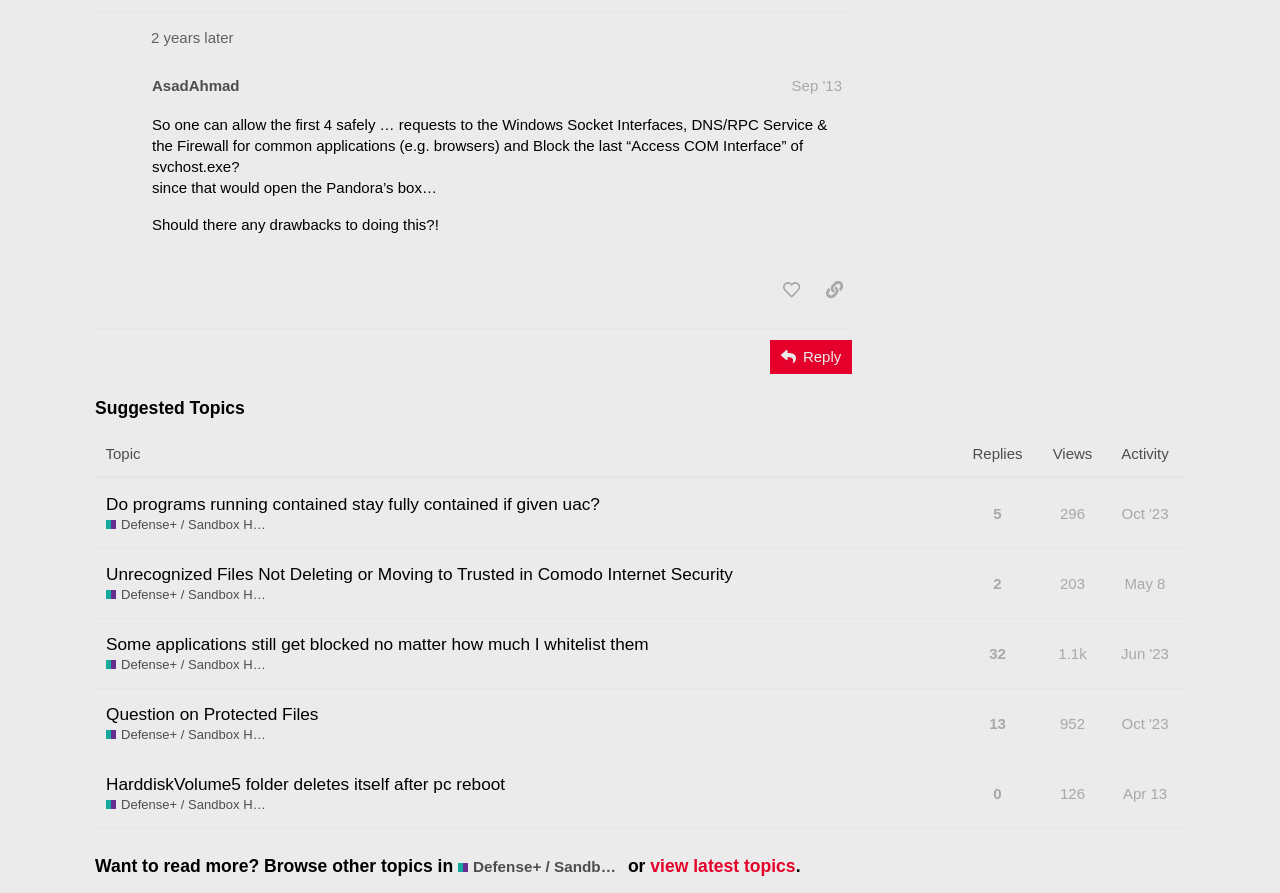How many replies does the topic 'Do programs running contained stay fully contained if given uac?' have?
Identify the answer in the screenshot and reply with a single word or phrase.

5